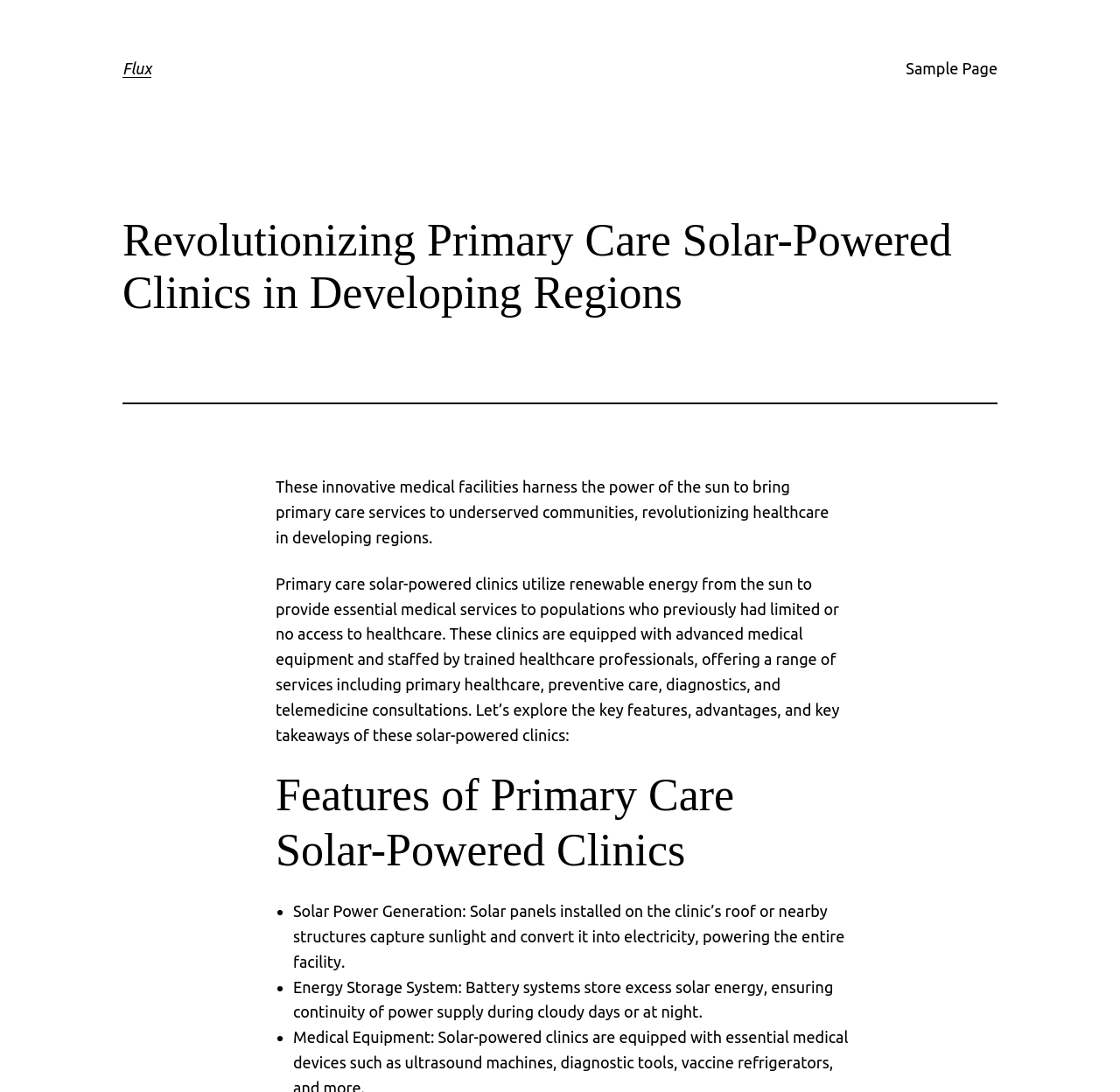Identify the bounding box of the UI component described as: "Flux".

[0.109, 0.054, 0.135, 0.071]